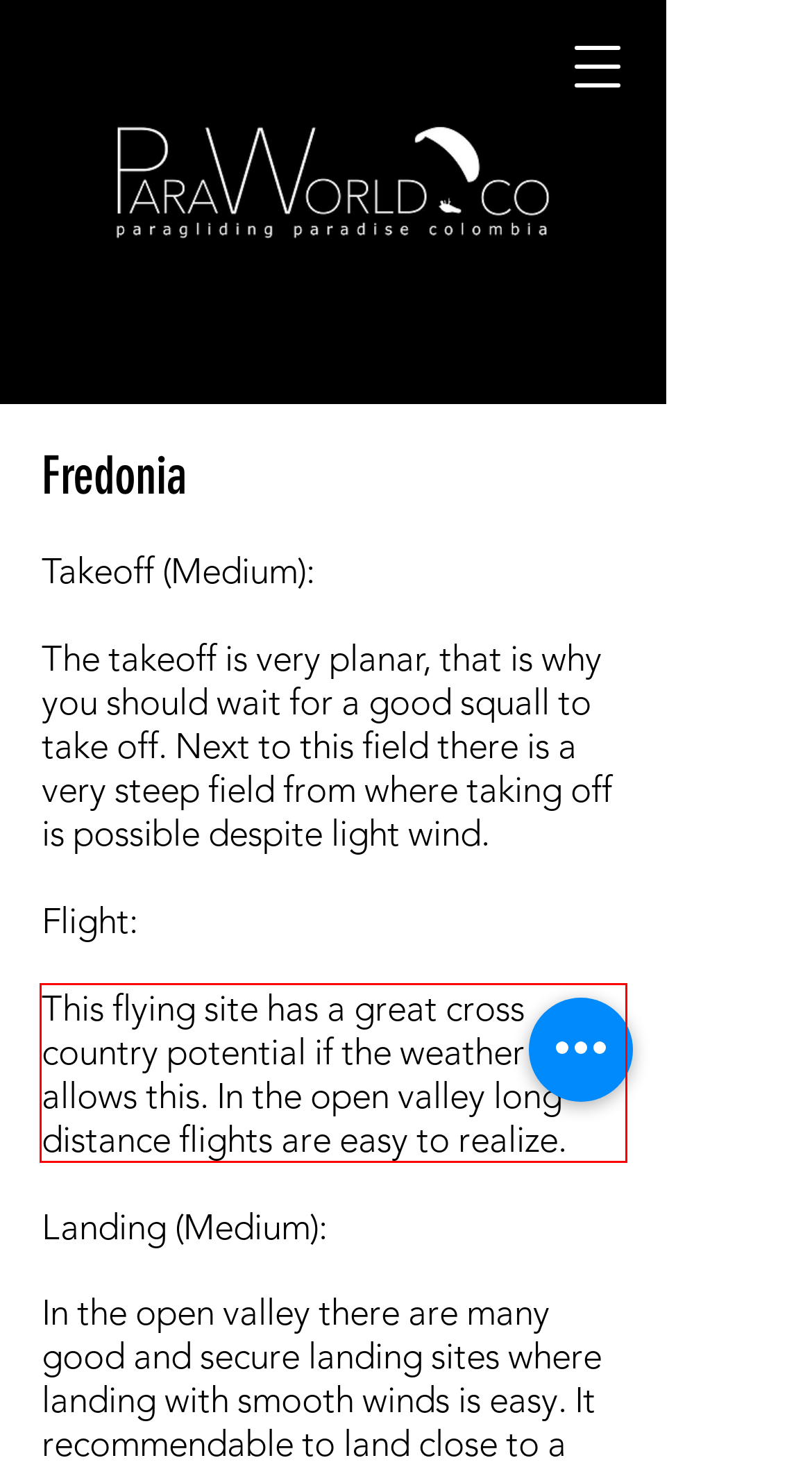Please examine the screenshot of the webpage and read the text present within the red rectangle bounding box.

This flying site has a great cross country potential if the weather allows this. In the open valley long distance flights are easy to realize.